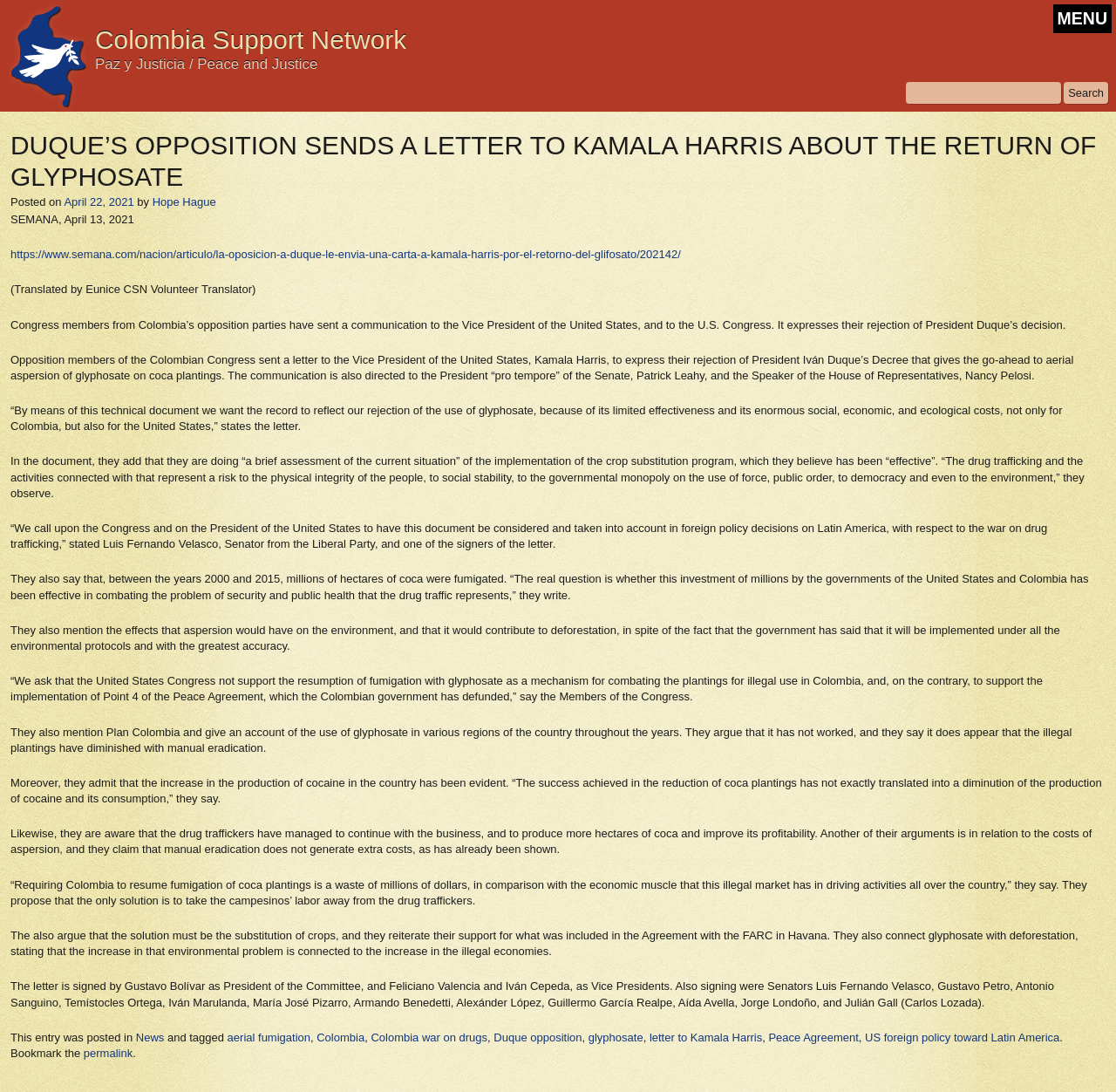Please respond to the question using a single word or phrase:
What is the topic of the article?

Glyphosate and its use in Colombia